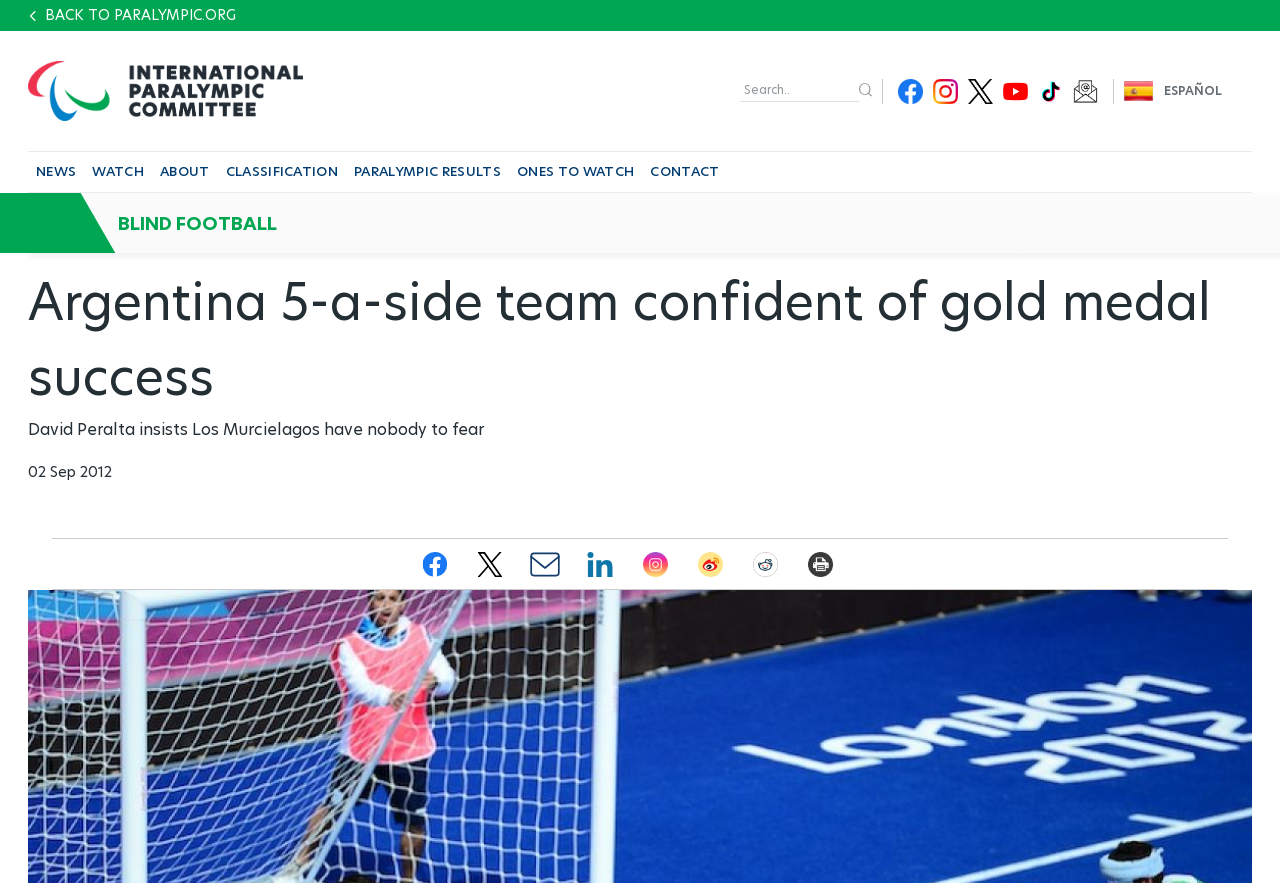Find the bounding box coordinates for the UI element whose description is: "ONES TO WATCH". The coordinates should be four float numbers between 0 and 1, in the format [left, top, right, bottom].

[0.398, 0.172, 0.502, 0.216]